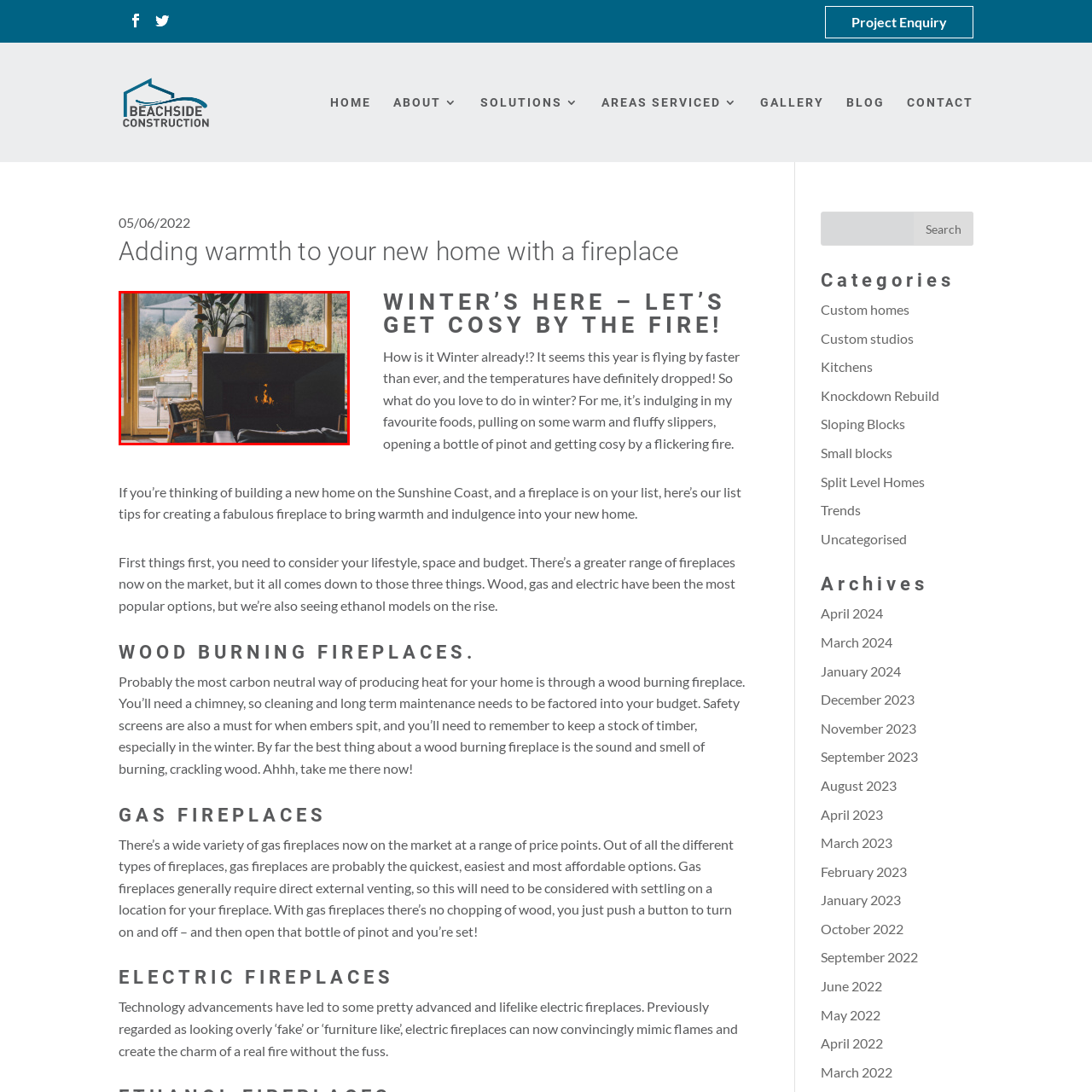What can be seen through the large glass doors?
Observe the image highlighted by the red bounding box and answer the question comprehensively.

According to the caption, the large glass doors provide a view of a vineyard outside, which means that one can see a vineyard through the doors.